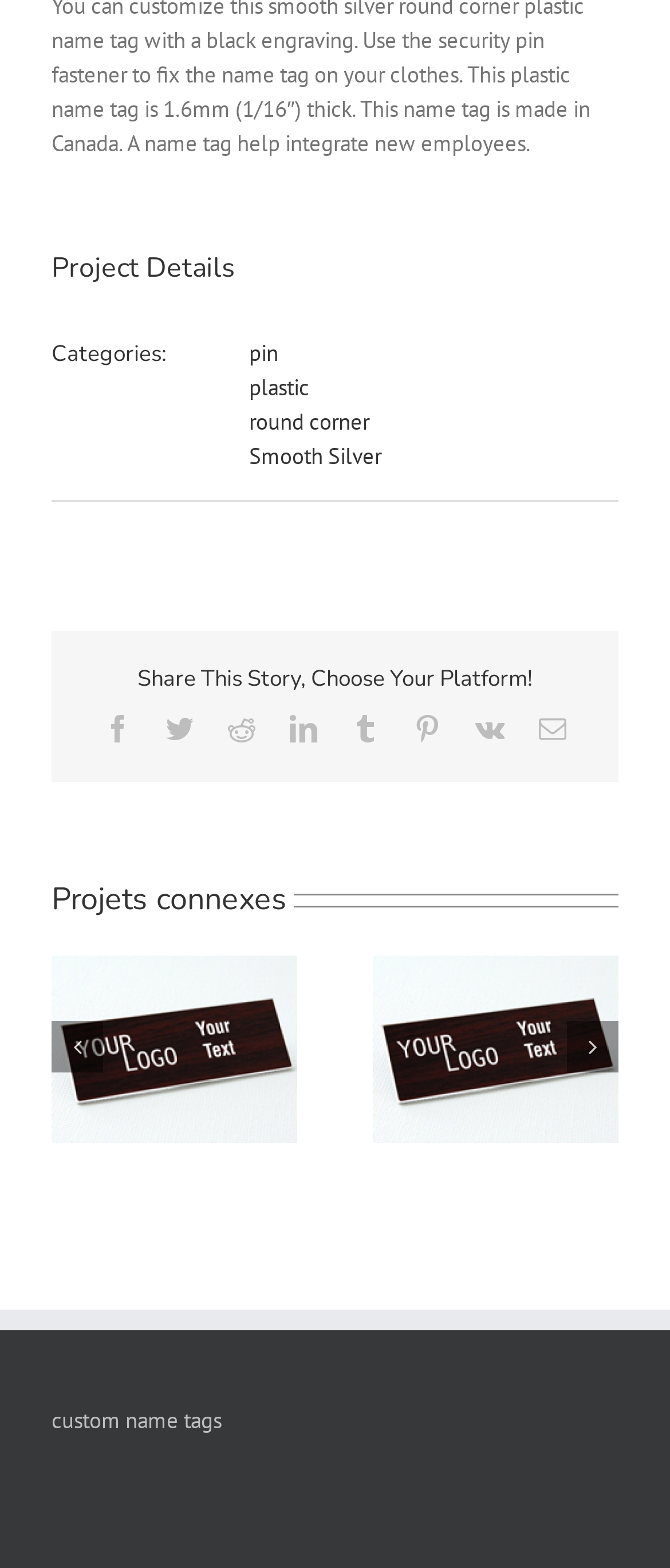Please identify the coordinates of the bounding box that should be clicked to fulfill this instruction: "Click on the 'pin' link".

[0.372, 0.216, 0.415, 0.235]